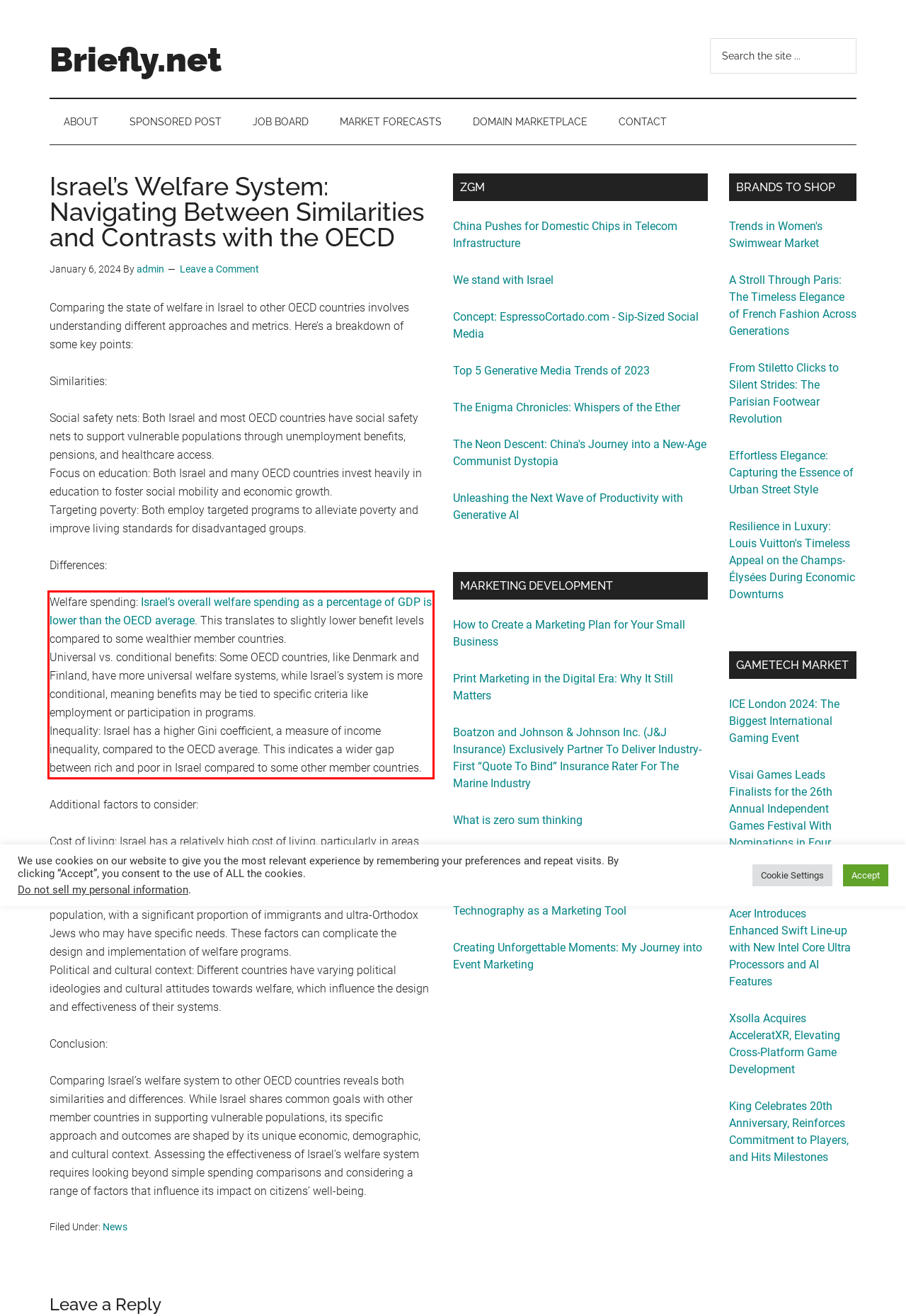Inspect the webpage screenshot that has a red bounding box and use OCR technology to read and display the text inside the red bounding box.

Welfare spending: Israel’s overall welfare spending as a percentage of GDP is lower than the OECD average. This translates to slightly lower benefit levels compared to some wealthier member countries. Universal vs. conditional benefits: Some OECD countries, like Denmark and Finland, have more universal welfare systems, while Israel’s system is more conditional, meaning benefits may be tied to specific criteria like employment or participation in programs. Inequality: Israel has a higher Gini coefficient, a measure of income inequality, compared to the OECD average. This indicates a wider gap between rich and poor in Israel compared to some other member countries.